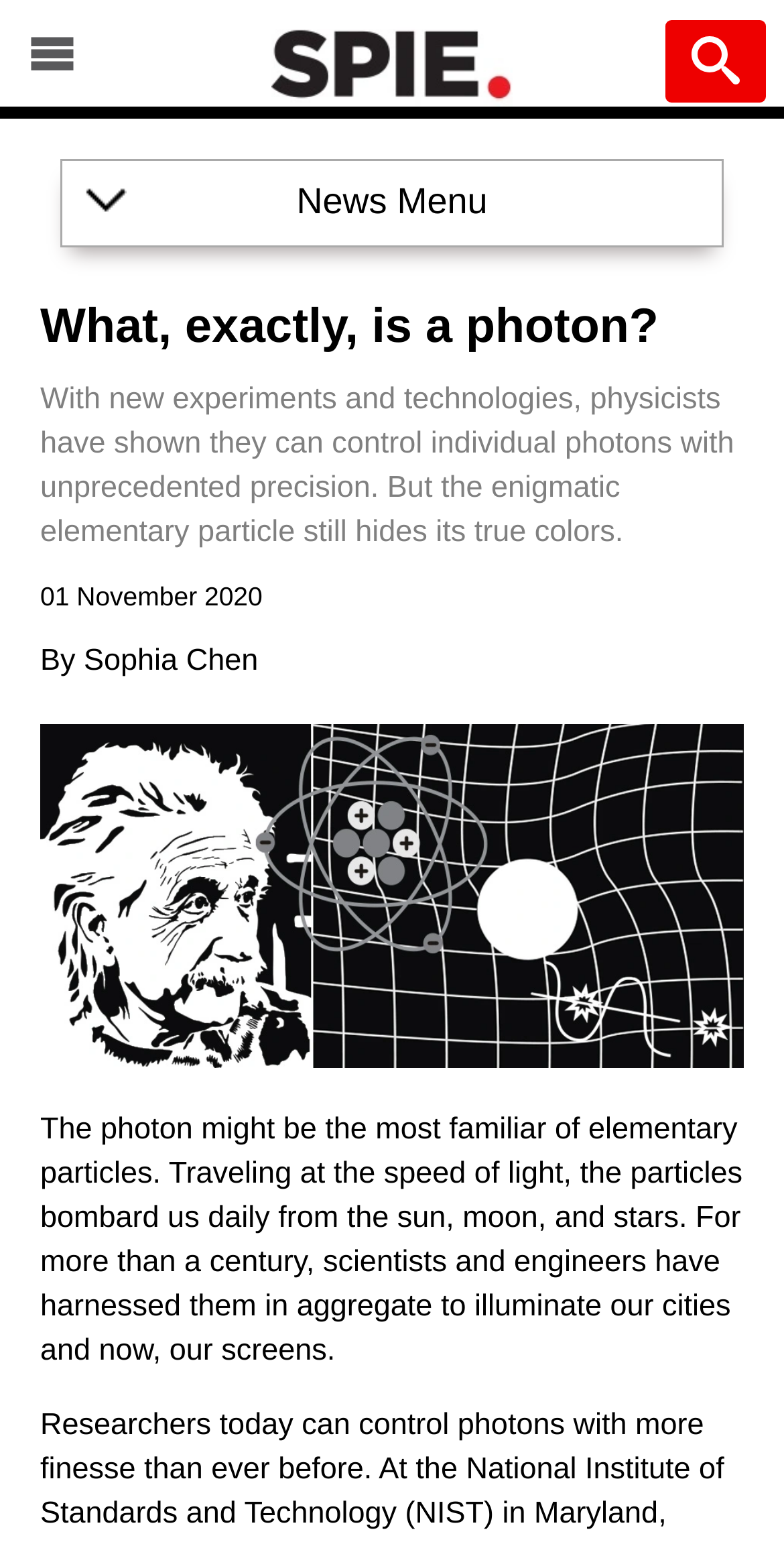Indicate the bounding box coordinates of the element that needs to be clicked to satisfy the following instruction: "Explore 'chapter 7 (19 items)'". The coordinates should be four float numbers between 0 and 1, i.e., [left, top, right, bottom].

None